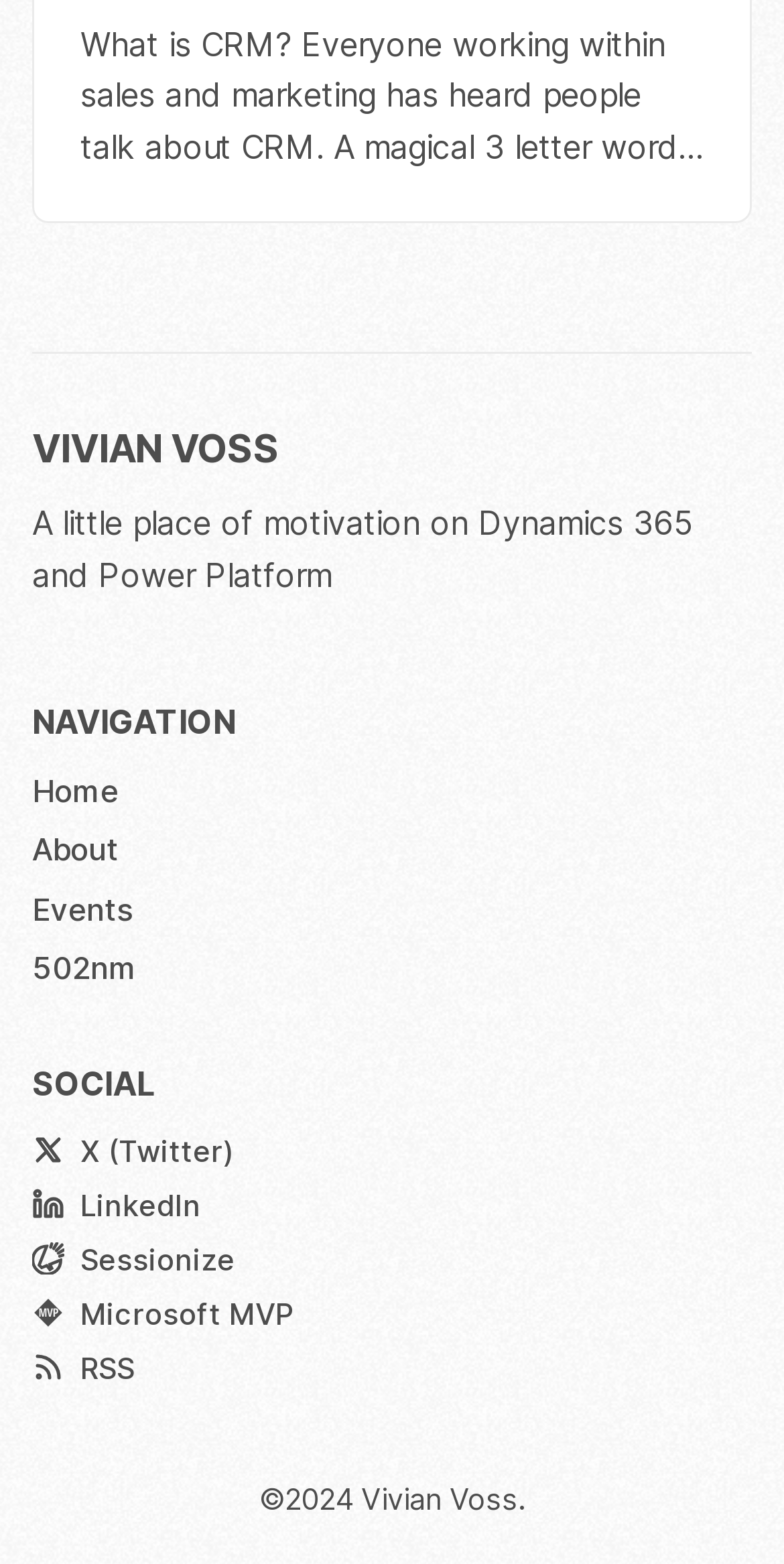Identify the bounding box coordinates for the region to click in order to carry out this instruction: "Follow on Twitter". Provide the coordinates using four float numbers between 0 and 1, formatted as [left, top, right, bottom].

[0.041, 0.721, 0.297, 0.75]